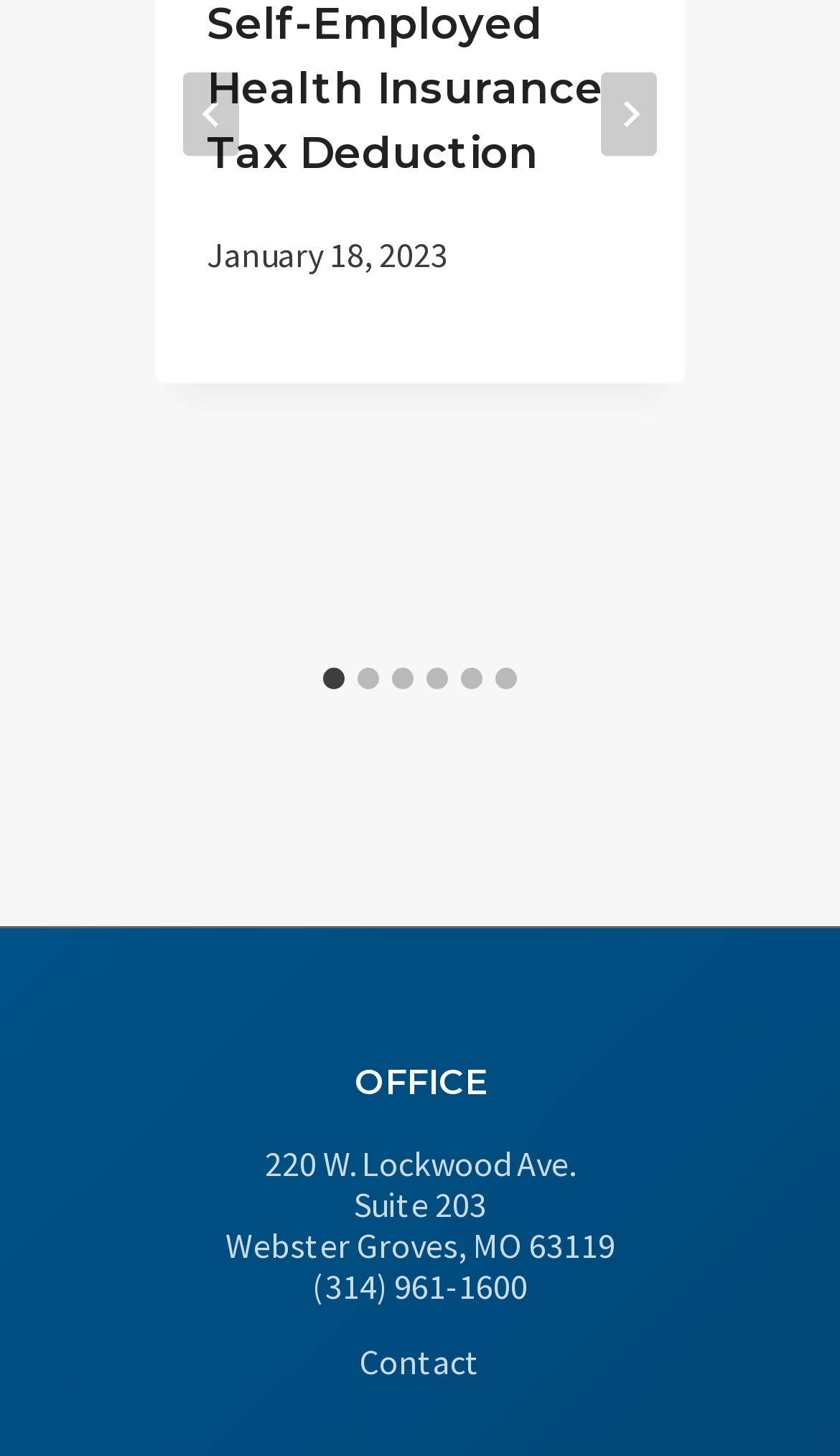What is the phone number of the office?
Based on the image, give a concise answer in the form of a single word or short phrase.

(314) 961-1600